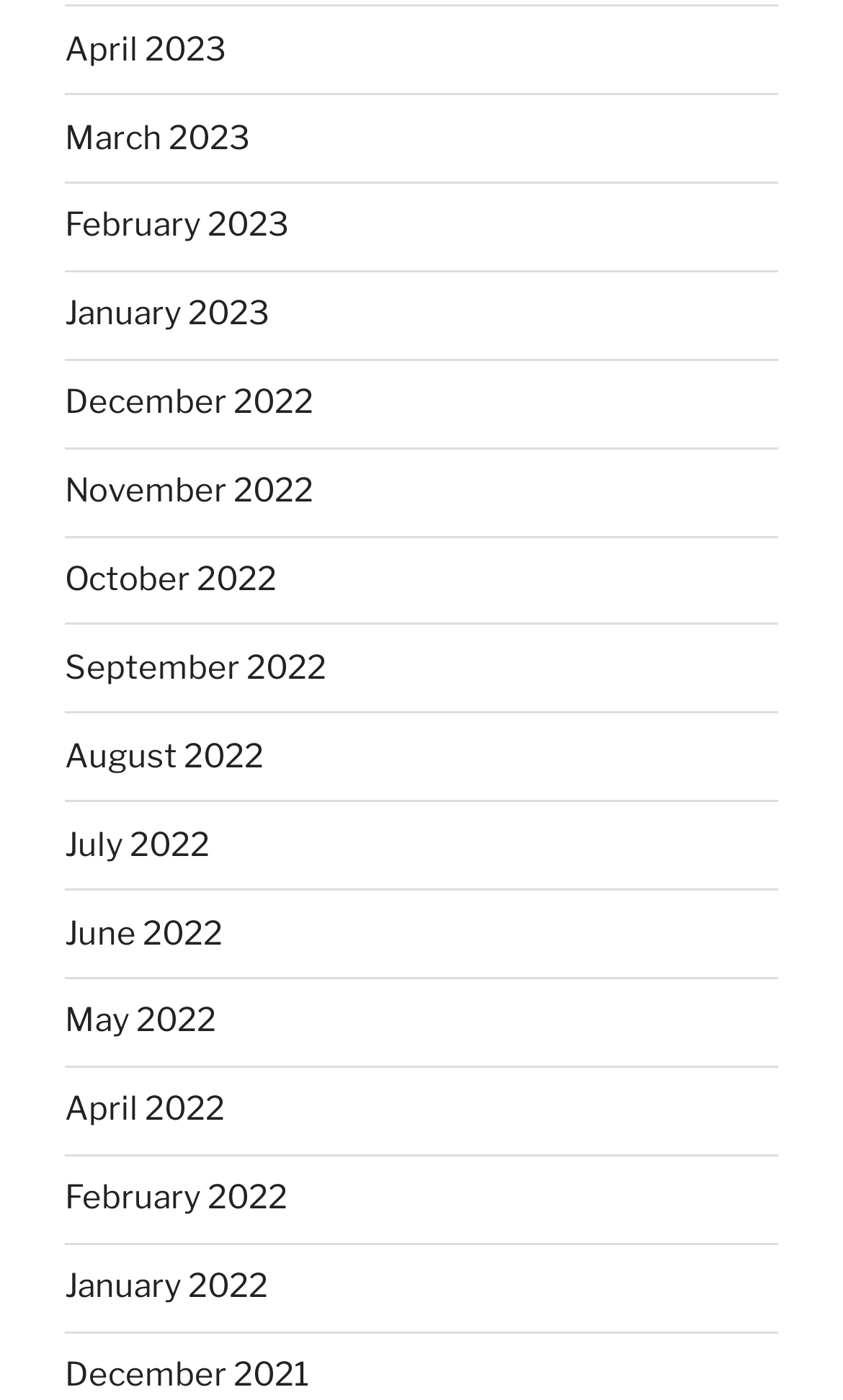Please predict the bounding box coordinates of the element's region where a click is necessary to complete the following instruction: "view February 2023". The coordinates should be represented by four float numbers between 0 and 1, i.e., [left, top, right, bottom].

[0.077, 0.147, 0.344, 0.175]